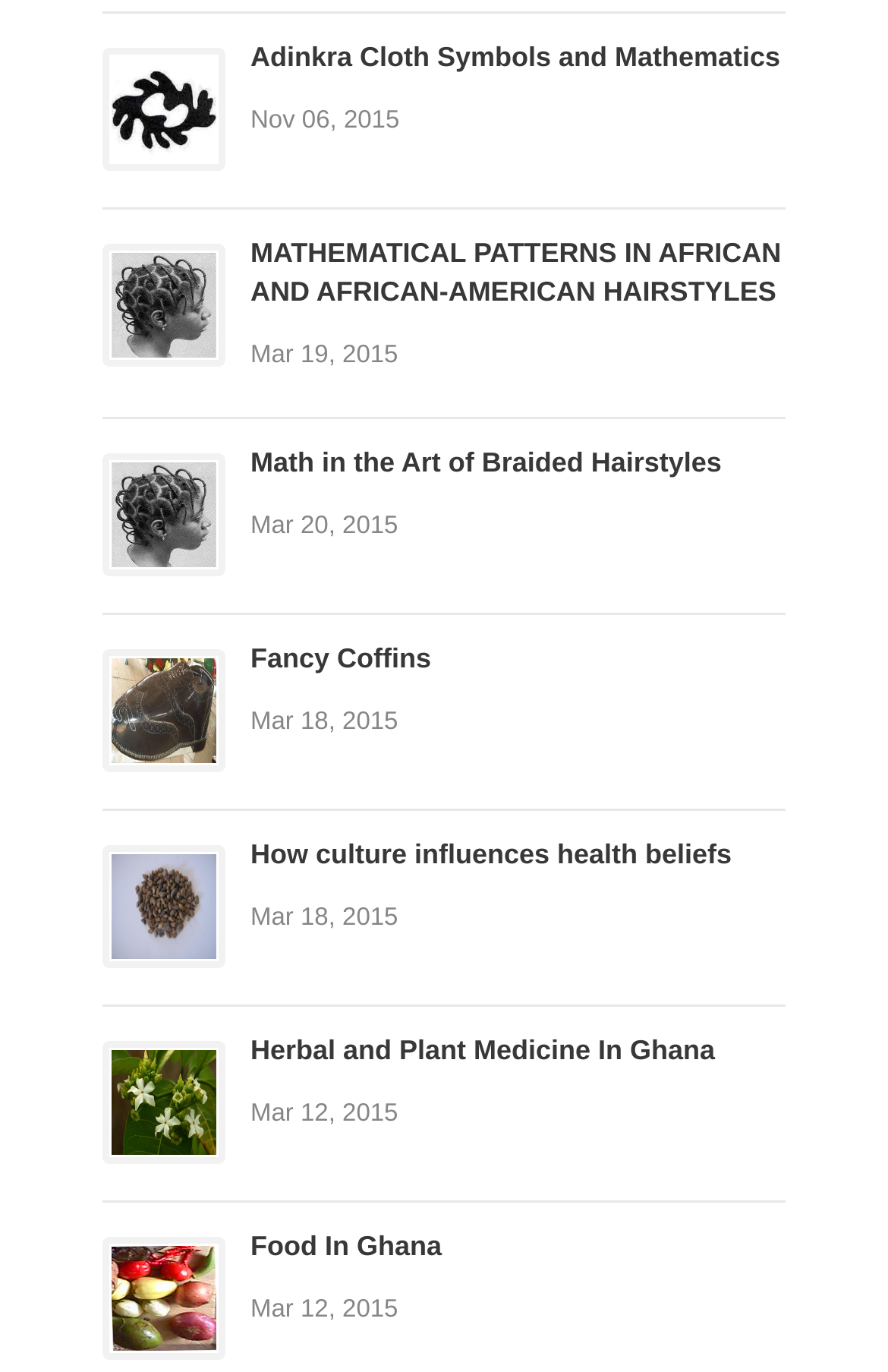Using the format (top-left x, top-left y, bottom-right x, bottom-right y), provide the bounding box coordinates for the described UI element. All values should be floating point numbers between 0 and 1: alt="loading.."

[0.115, 0.33, 0.254, 0.42]